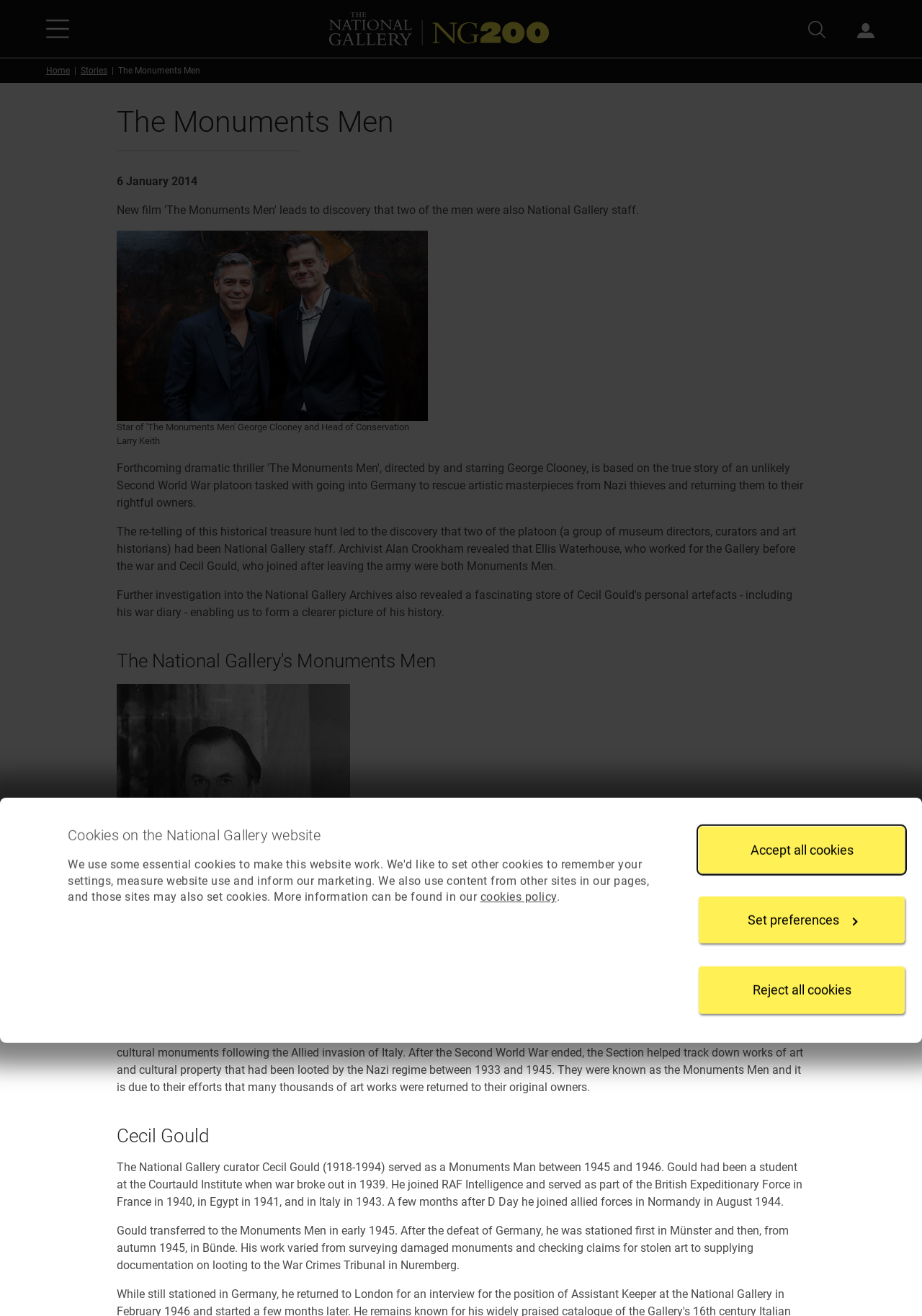Using the webpage screenshot, locate the HTML element that fits the following description and provide its bounding box: "alt="Search"".

[0.877, 0.016, 0.895, 0.029]